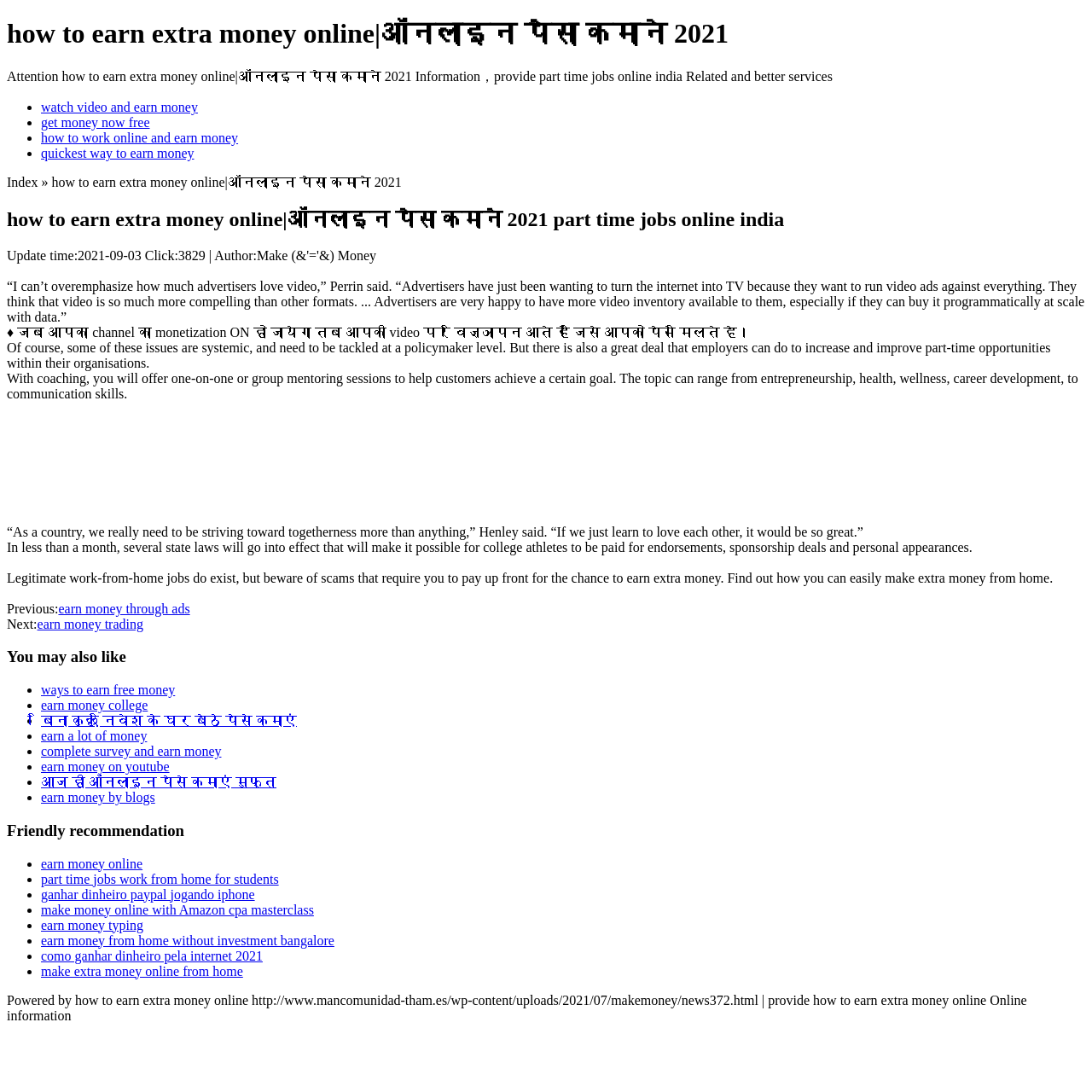Provide a thorough summary of the webpage.

This webpage is focused on providing information about part-time jobs online in India and ways to earn extra money online. At the top, there is a heading that reads "how to earn extra money online" in both English and Hindi. Below this heading, there is a brief description of the webpage's content, which mentions providing part-time job opportunities online in India.

The main content of the webpage is divided into several sections. The first section lists various ways to earn money online, including watching videos, getting money now for free, working online, and more. Each option is presented as a bullet point with a brief description.

Following this section, there are several paragraphs of text that discuss various topics related to earning money online, including the importance of video advertising, the potential for college athletes to earn money through endorsements, and the need for policymakers to address systemic issues related to part-time work.

The webpage also features a section with links to related articles, including "earn money through ads," "earn money trading," and more. Additionally, there is a section titled "You may also like" that lists various ways to earn money online, such as earning free money, earning money in college, and making money on YouTube.

Further down the page, there is a section titled "Friendly recommendation" that lists more links to related articles, including earning money online, part-time jobs for students, and making money with Amazon CPA Masterclass.

At the bottom of the page, there is a footer section that mentions the webpage is powered by "how to earn extra money online" and provides a link to a related webpage.